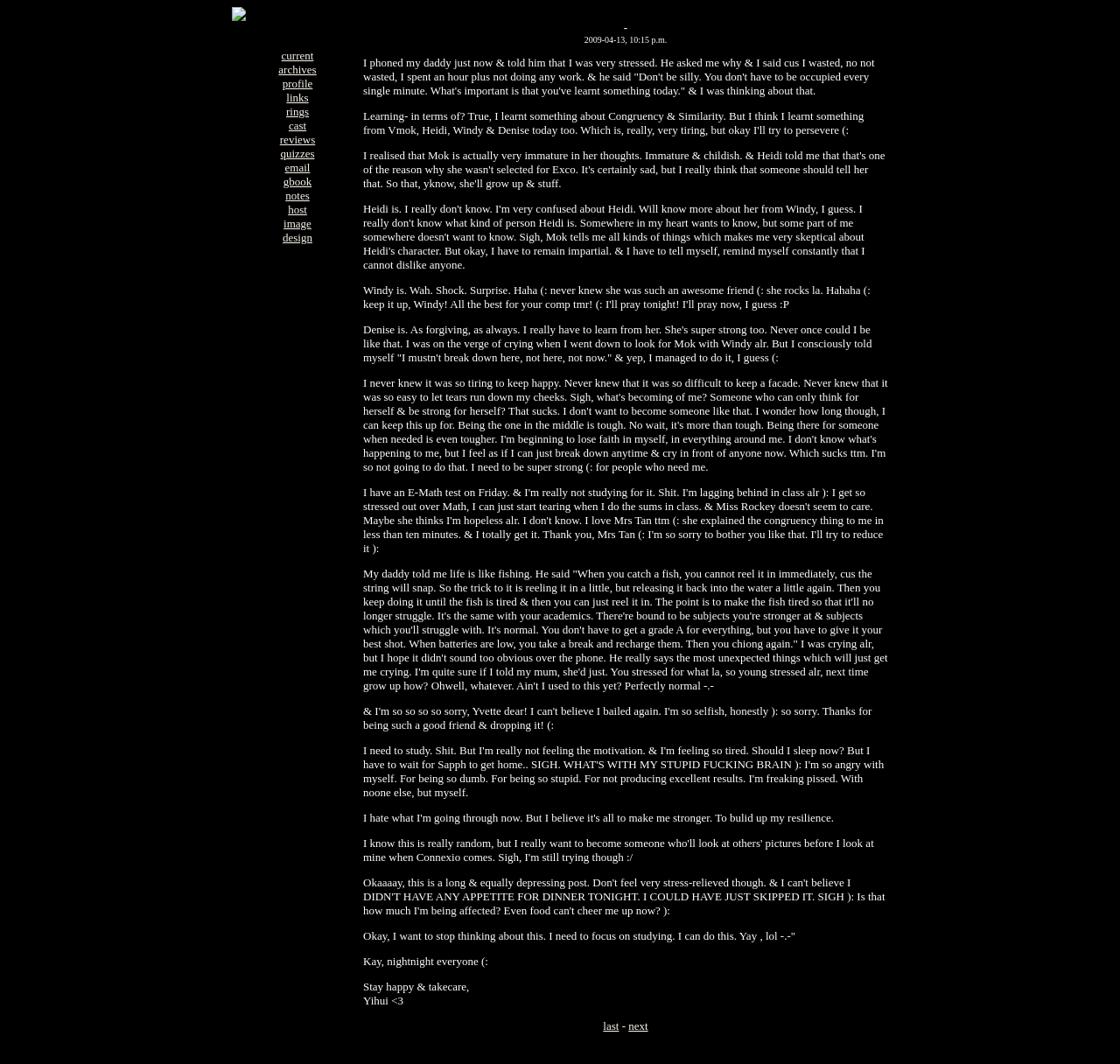Can you show the bounding box coordinates of the region to click on to complete the task described in the instruction: "read the blog post"?

[0.324, 0.02, 0.793, 0.971]